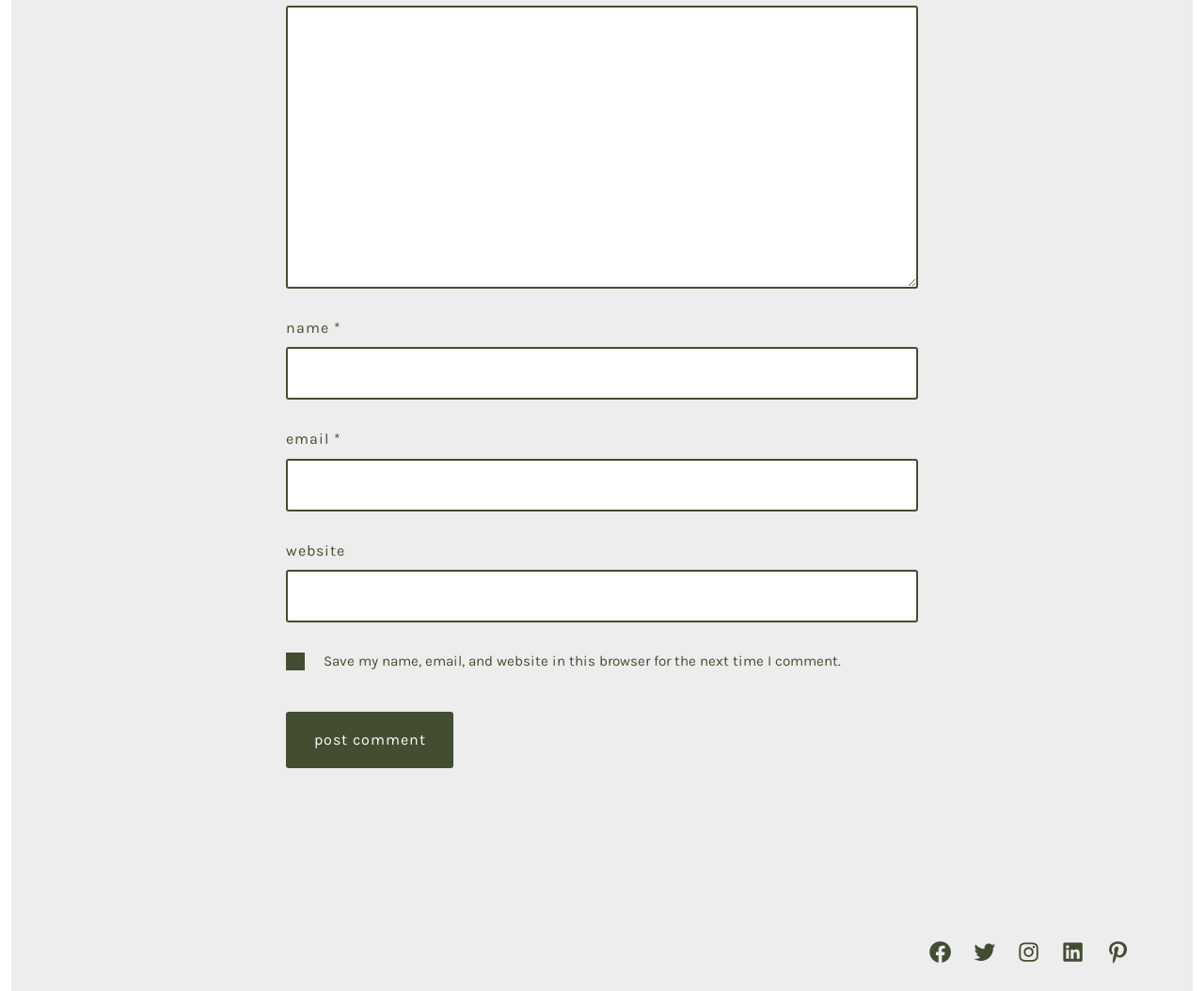Answer the question briefly using a single word or phrase: 
What is the purpose of the text 'Save my name, email, and website in this browser for the next time I comment.'?

Remember user information